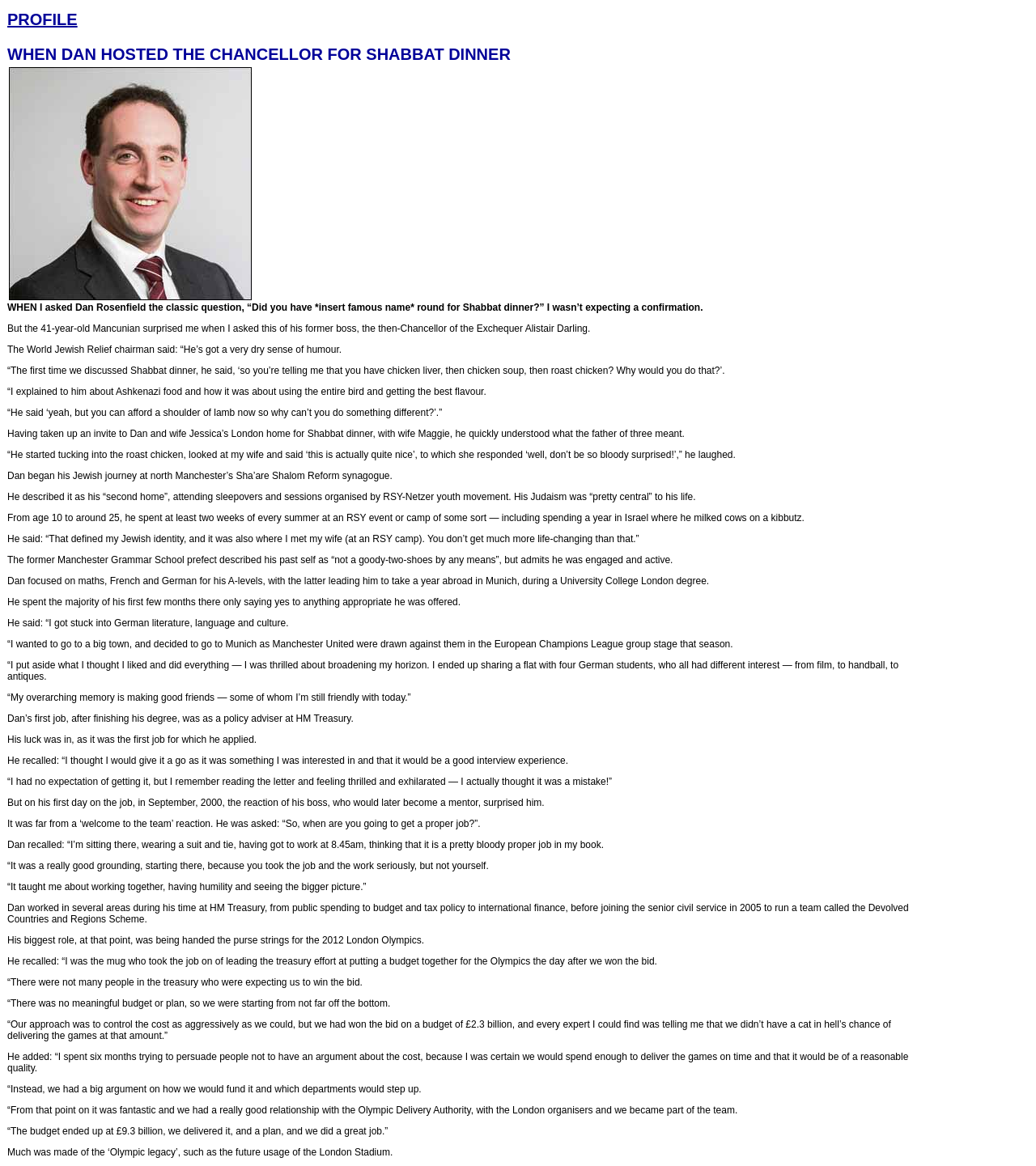What was the final budget for the 2012 London Olympics?
Refer to the image and provide a one-word or short phrase answer.

£9.3 billion